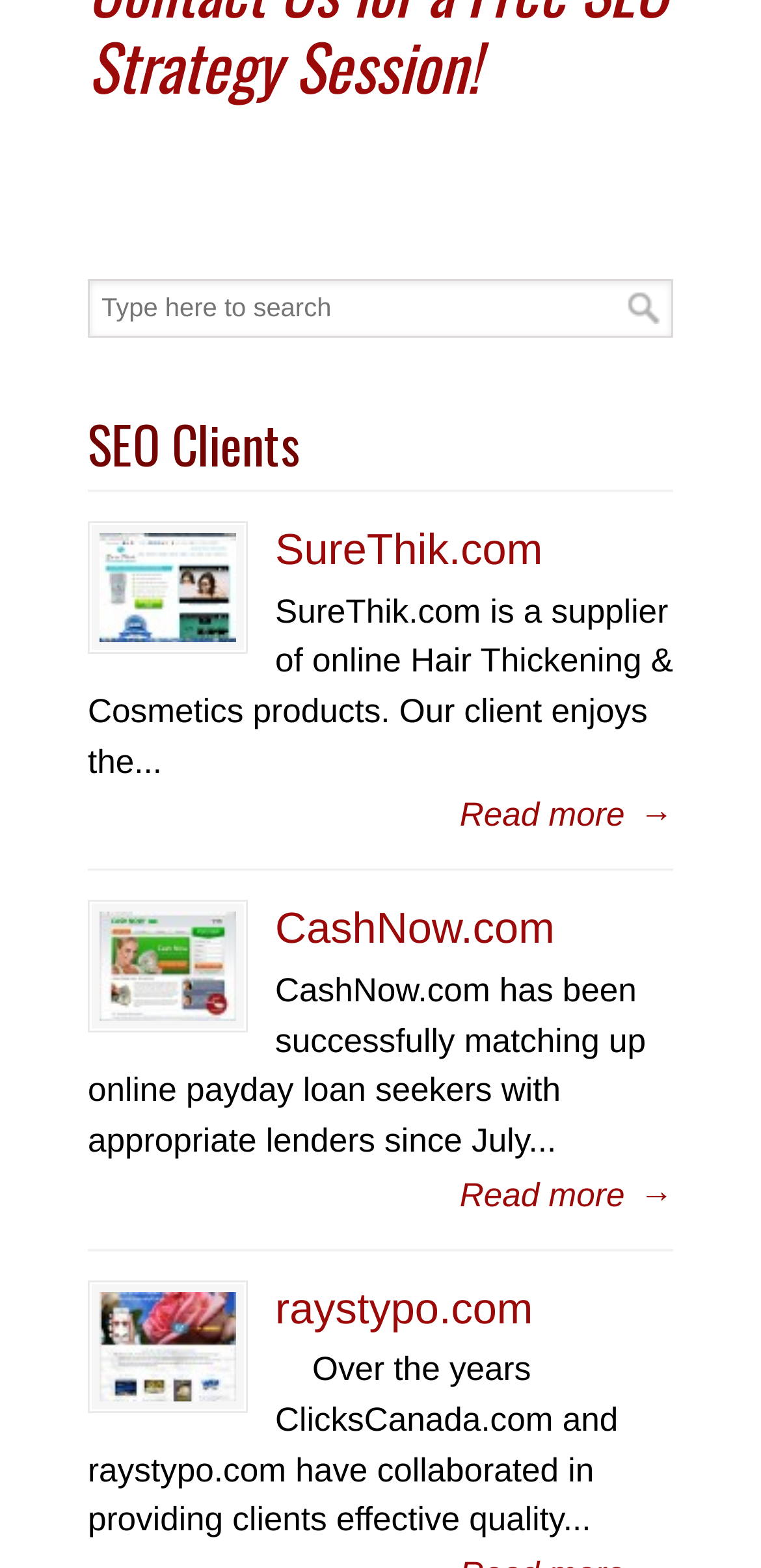Locate the coordinates of the bounding box for the clickable region that fulfills this instruction: "search for something".

[0.115, 0.177, 0.885, 0.215]